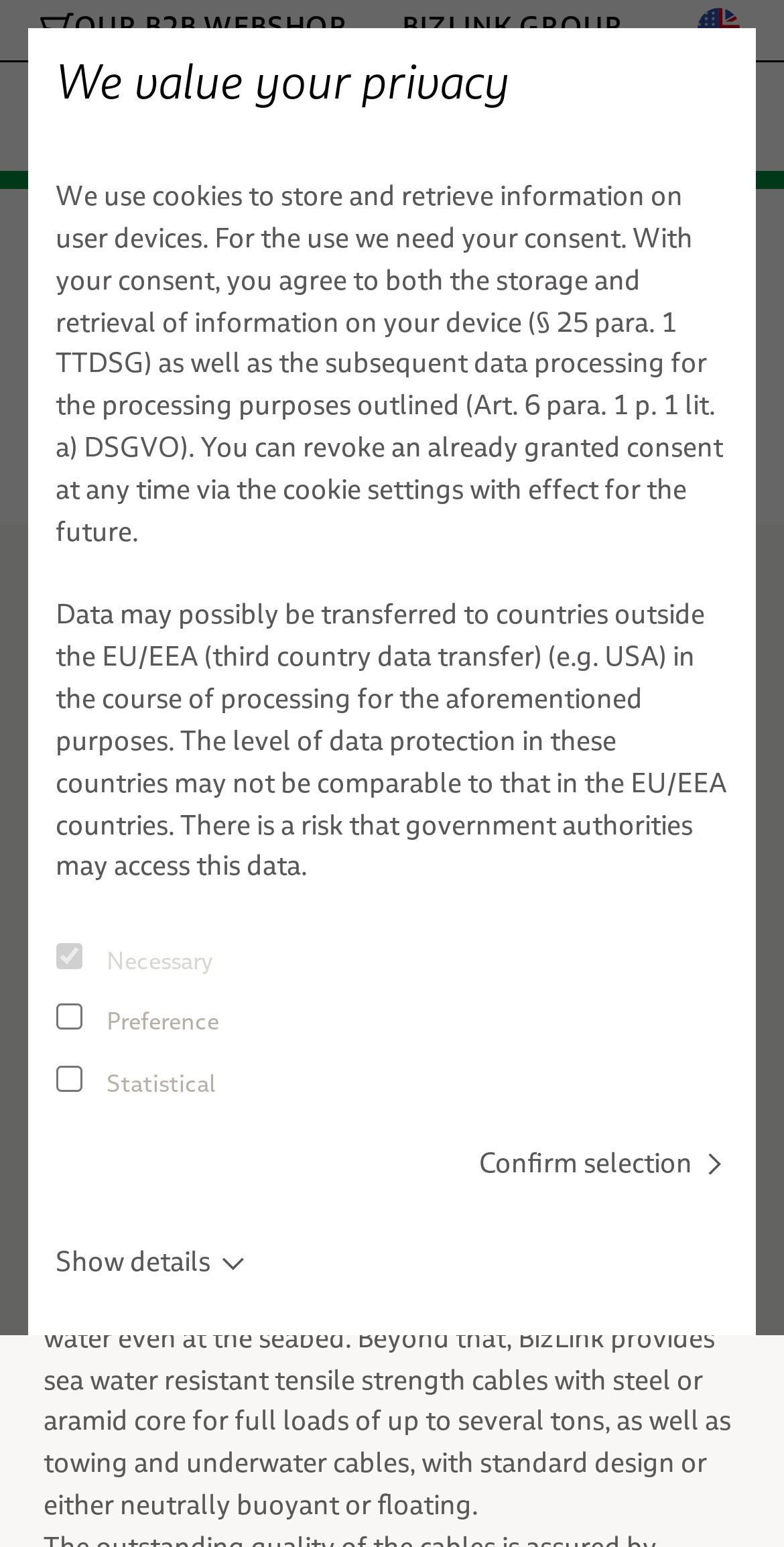Determine the bounding box coordinates for the area that should be clicked to carry out the following instruction: "Read more about 'Oceanography & seismic'".

[0.056, 0.23, 0.944, 0.27]